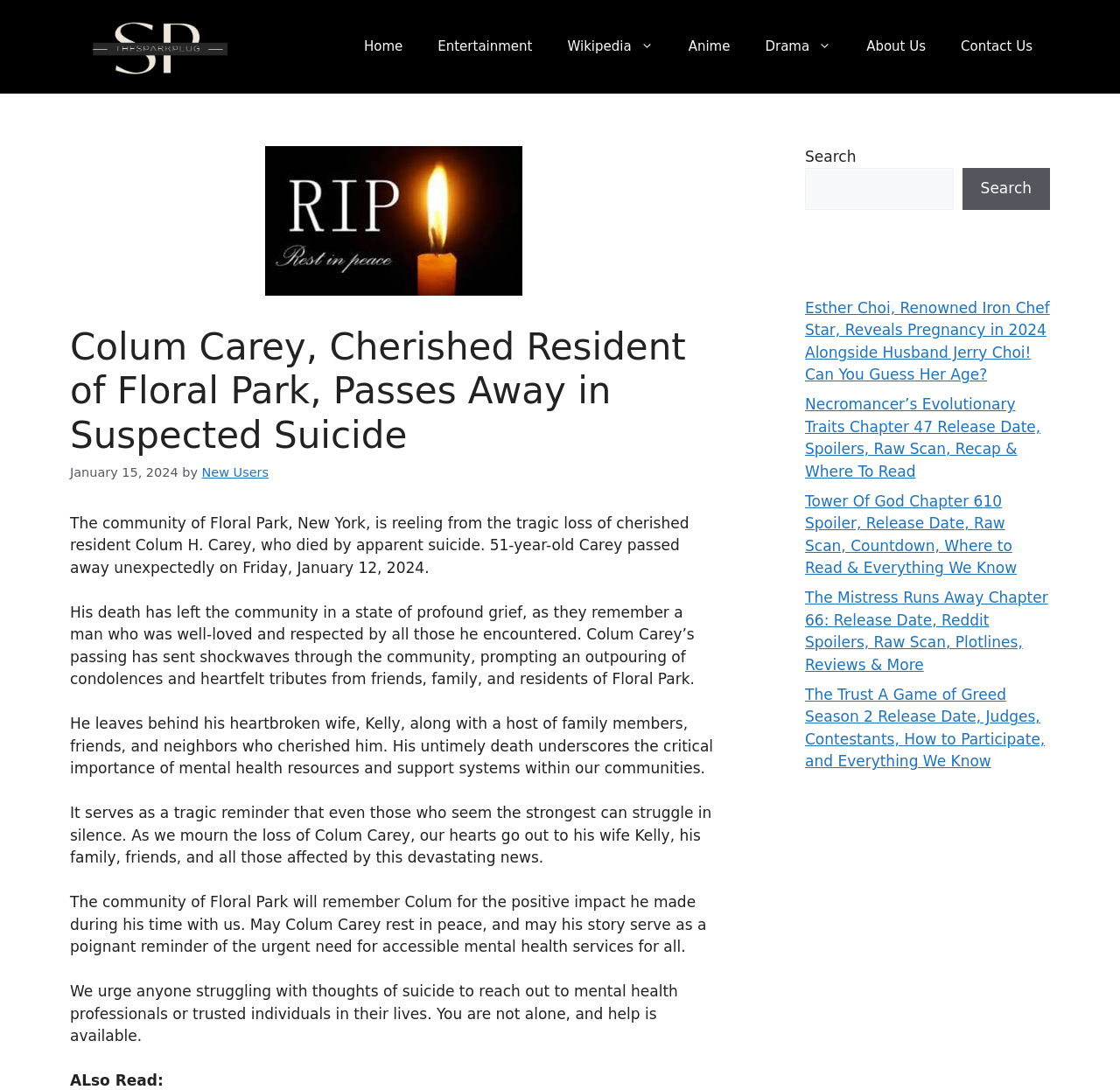Determine the bounding box coordinates of the clickable area required to perform the following instruction: "Search for something". The coordinates should be represented as four float numbers between 0 and 1: [left, top, right, bottom].

[0.719, 0.154, 0.851, 0.192]